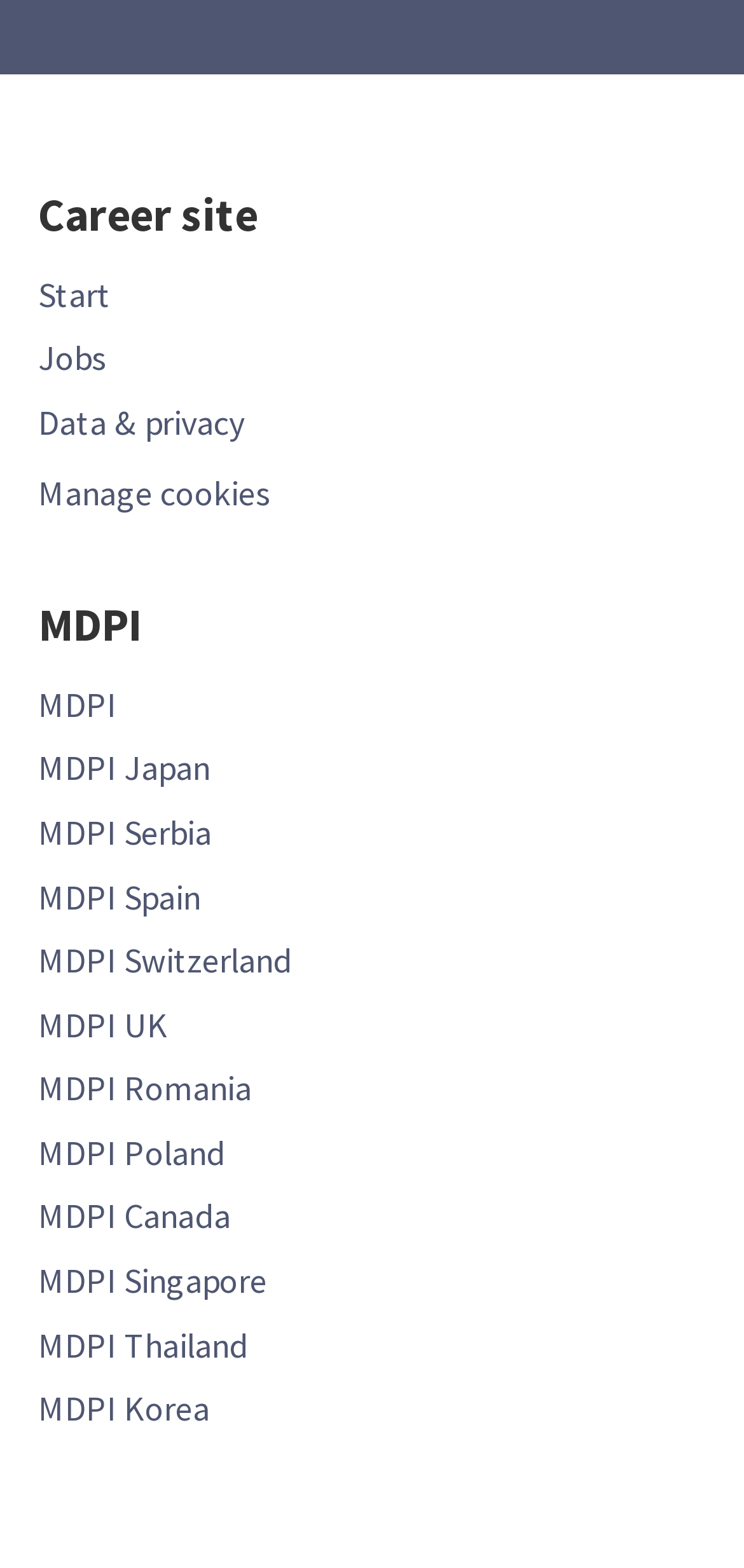Give a one-word or one-phrase response to the question:
How many main navigation links are available?

3